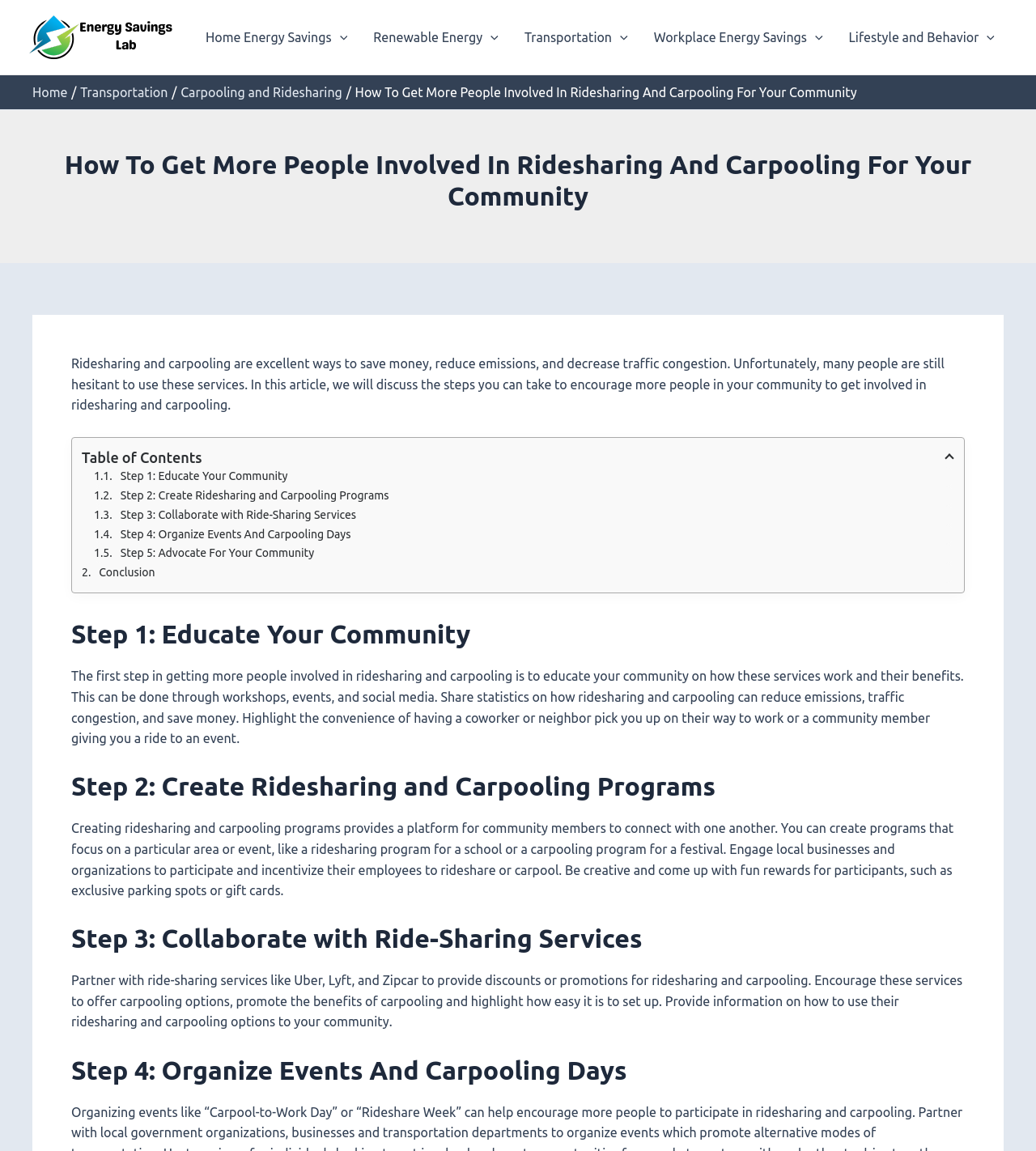Identify the bounding box for the given UI element using the description provided. Coordinates should be in the format (top-left x, top-left y, bottom-right x, bottom-right y) and must be between 0 and 1. Here is the description: Transportation

[0.494, 0.004, 0.618, 0.06]